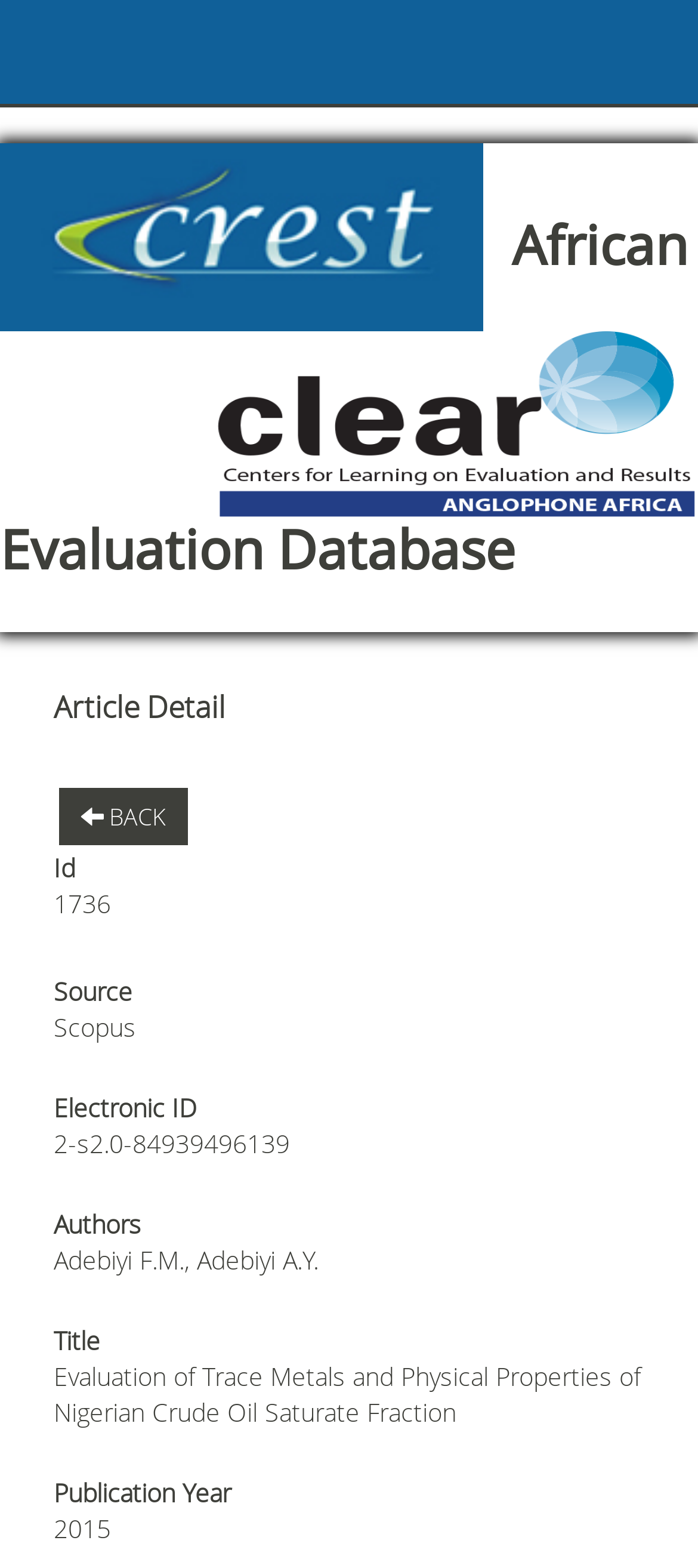Respond to the question below with a single word or phrase:
In what year was the article published?

2015